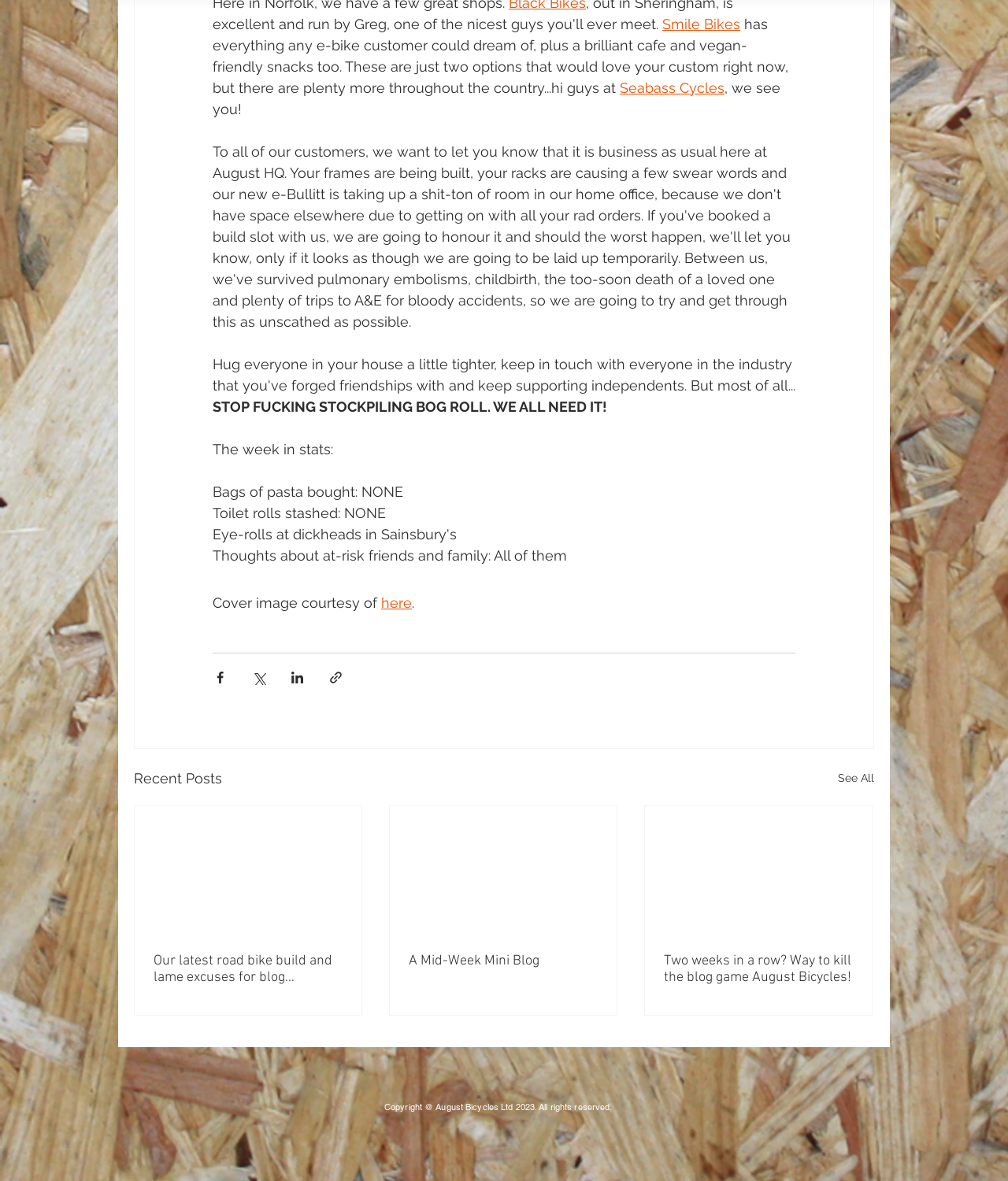How many bags of pasta were bought?
Refer to the image and answer the question using a single word or phrase.

NONE